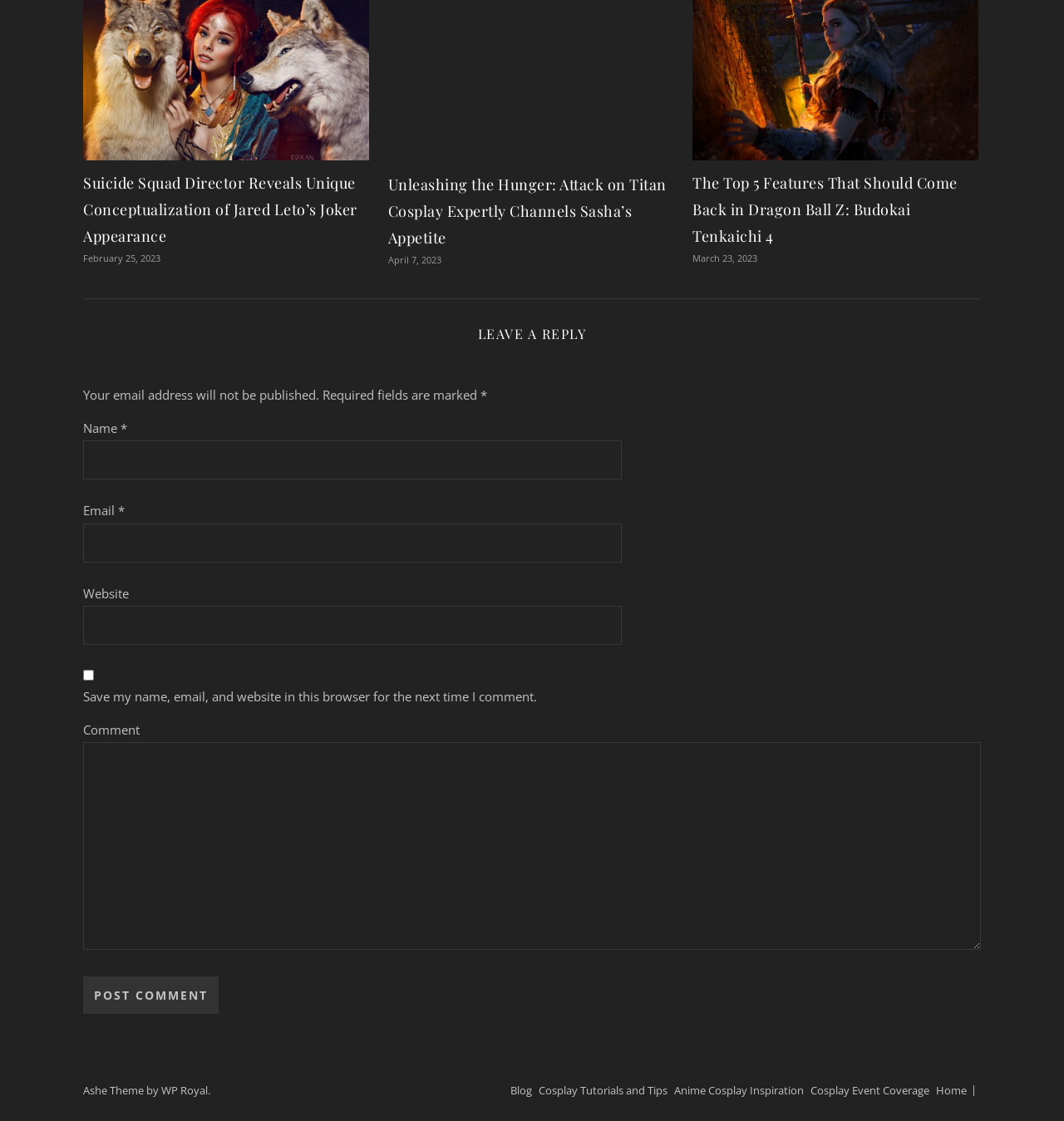Identify the bounding box coordinates of the area that should be clicked in order to complete the given instruction: "Click the Post Comment button". The bounding box coordinates should be four float numbers between 0 and 1, i.e., [left, top, right, bottom].

[0.078, 0.871, 0.205, 0.904]